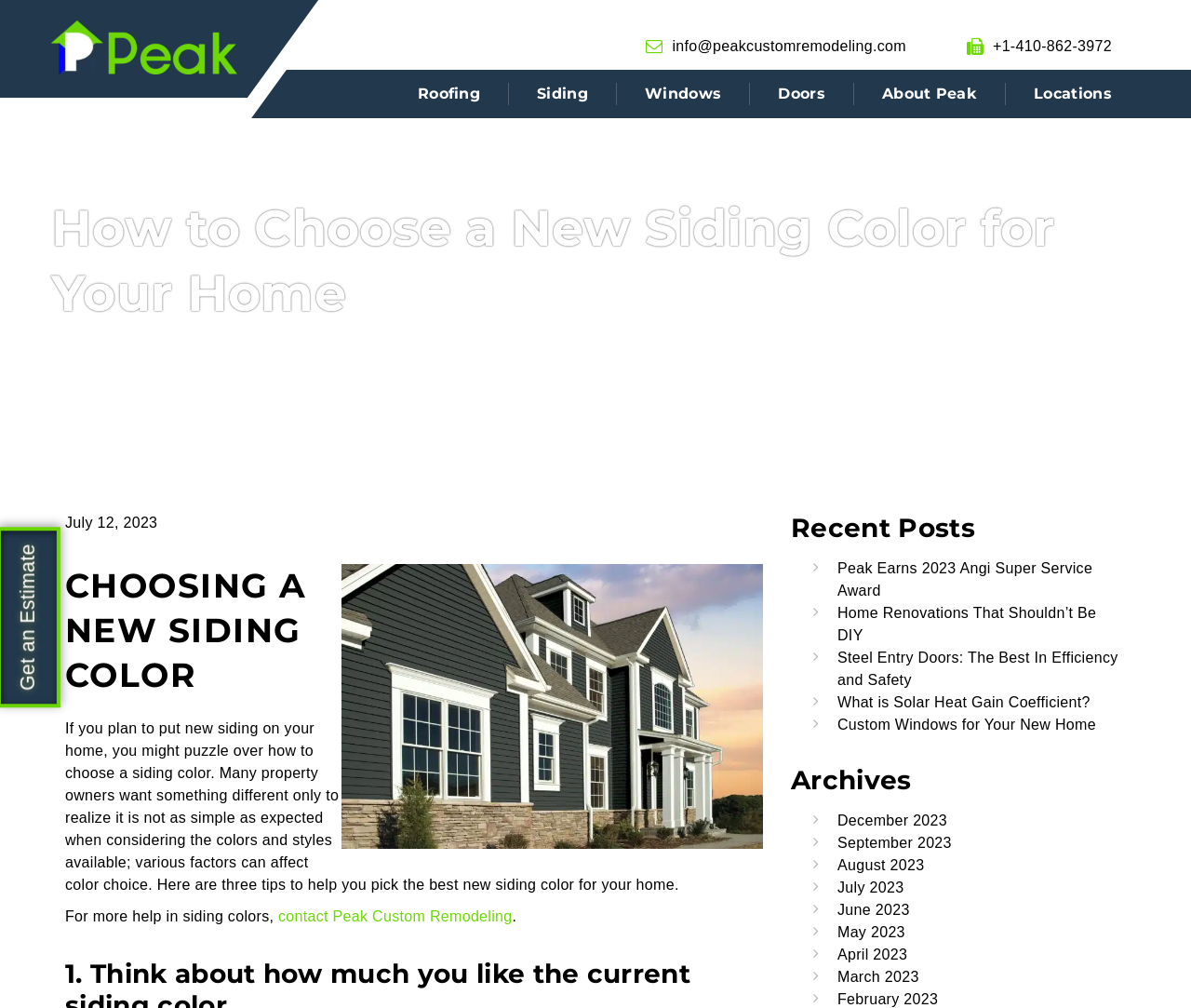What is the company name in the logo?
Answer the question with a single word or phrase derived from the image.

Peak Custom Remodeling